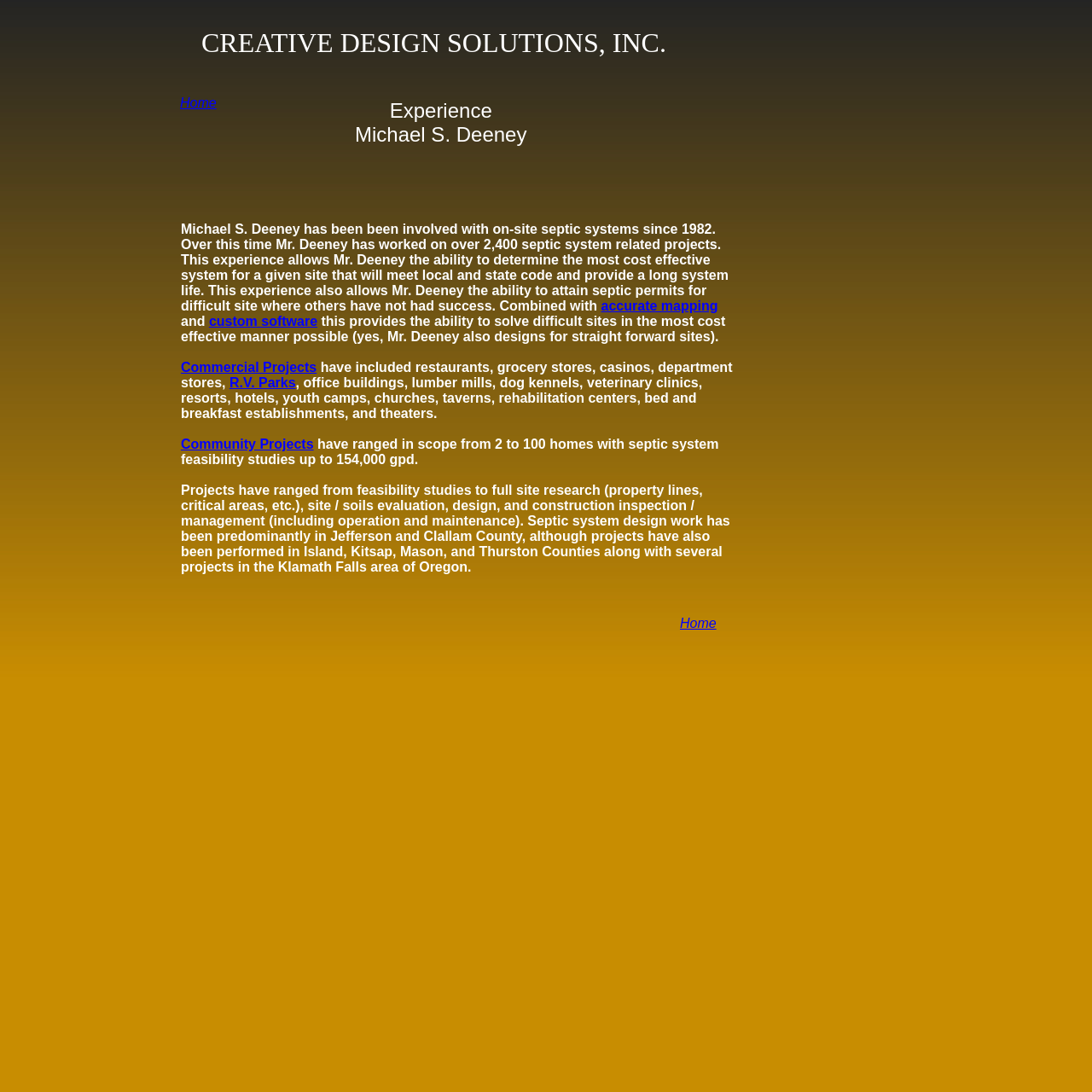In which counties has Michael S. Deeney performed septic system design work?
Based on the image, answer the question with as much detail as possible.

I found the answer by reading the text content of the LayoutTableCell element with bounding box coordinates [0.166, 0.203, 0.671, 0.527]. The text content states that Michael S. Deeney's septic system design work has been predominantly in Jefferson and Clallam County.